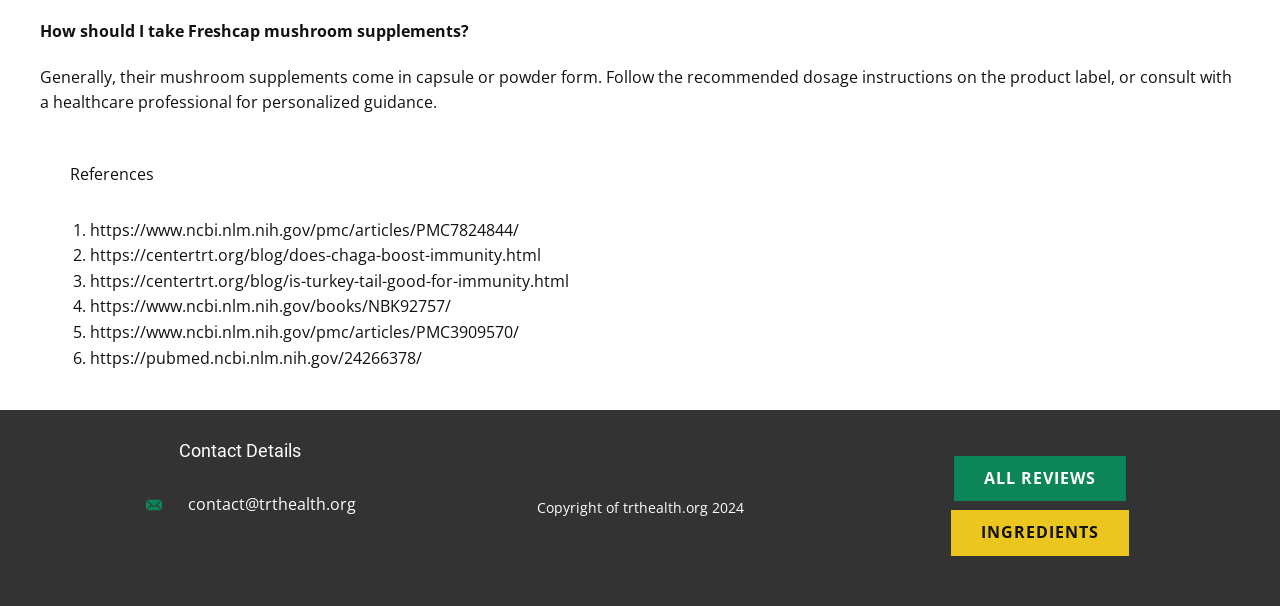Identify the bounding box for the UI element specified in this description: "contact@trthealth.org". The coordinates must be four float numbers between 0 and 1, formatted as [left, top, right, bottom].

[0.097, 0.811, 0.278, 0.855]